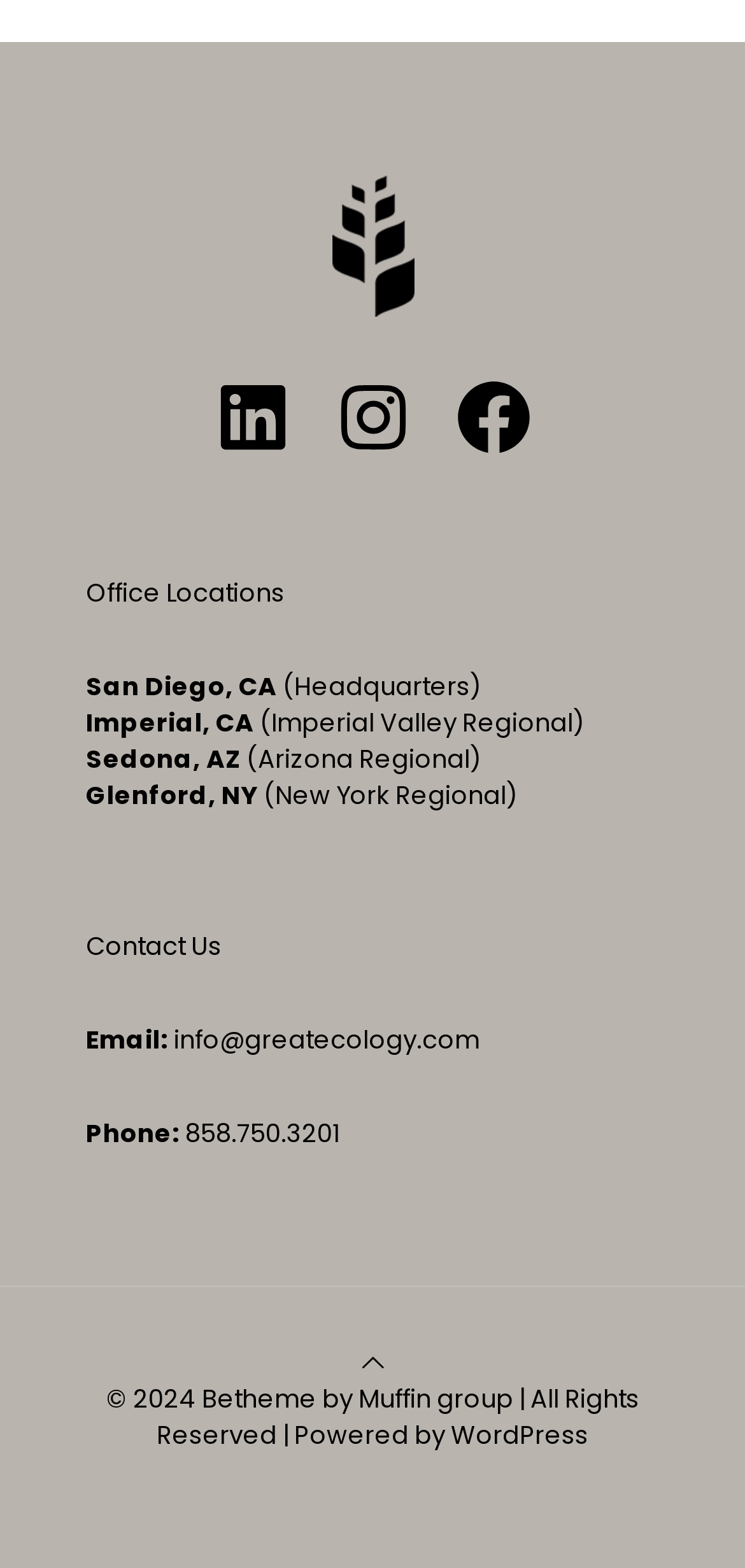Bounding box coordinates are given in the format (top-left x, top-left y, bottom-right x, bottom-right y). All values should be floating point numbers between 0 and 1. Provide the bounding box coordinate for the UI element described as: Terms of Use

None